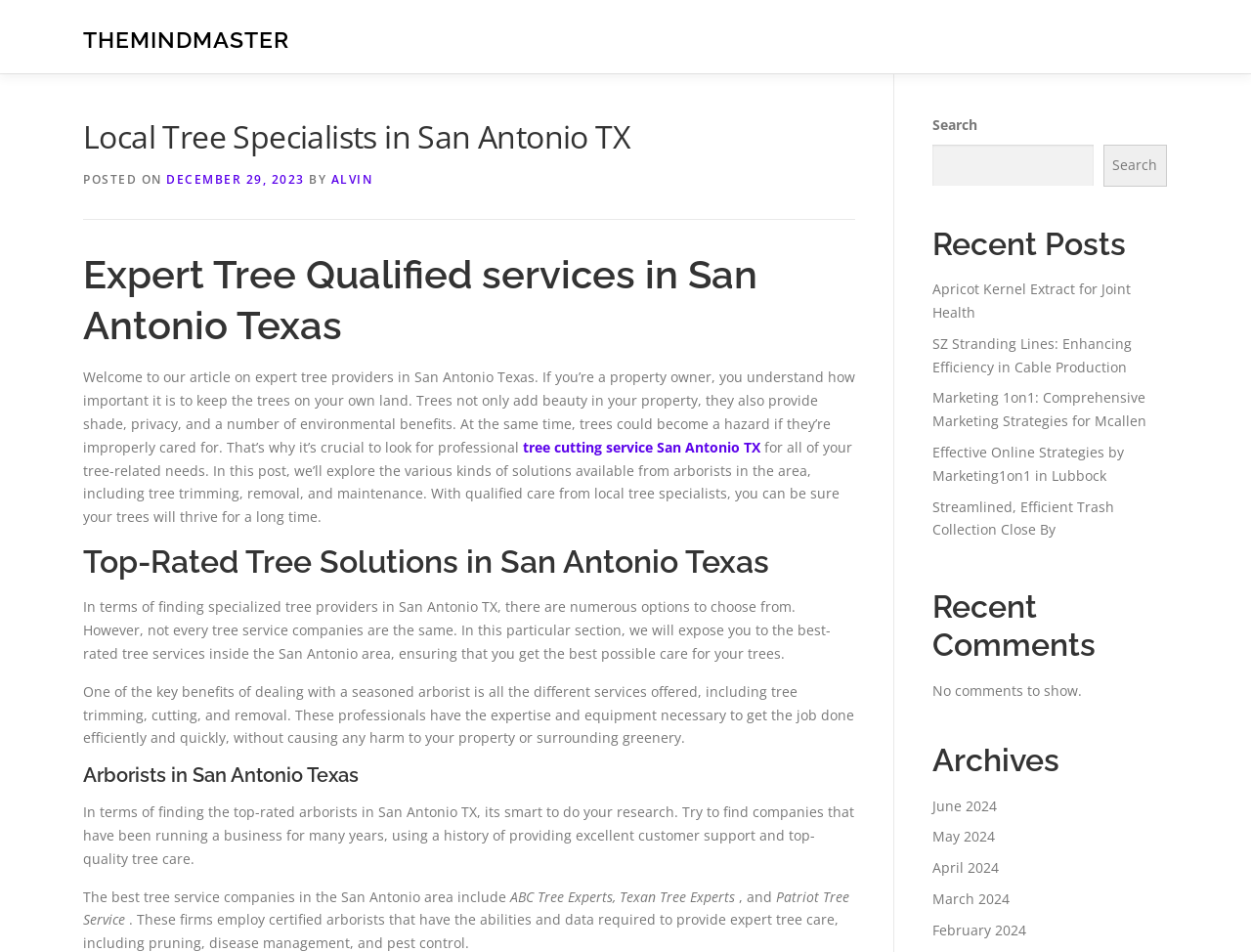Determine the bounding box coordinates (top-left x, top-left y, bottom-right x, bottom-right y) of the UI element described in the following text: parent_node: Search name="s"

[0.745, 0.152, 0.874, 0.196]